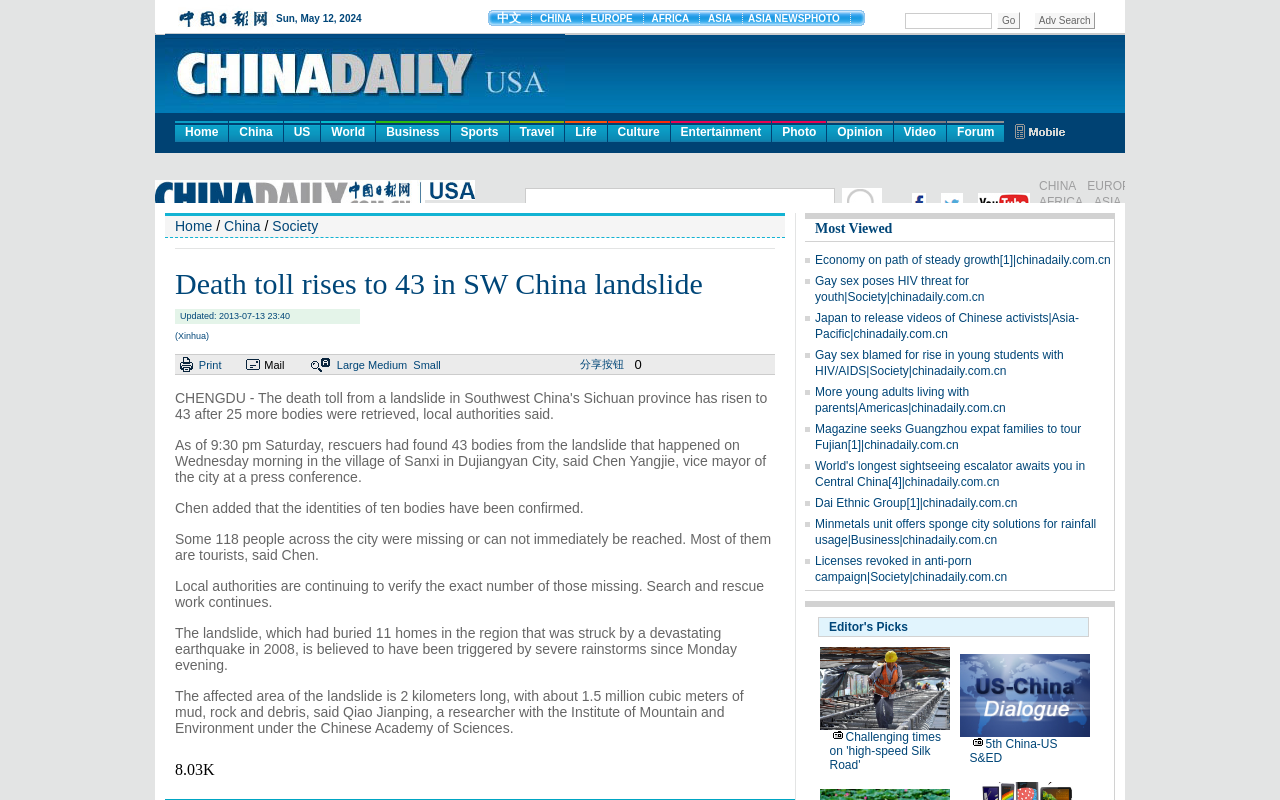How many bodies were retrieved from the landslide?
Using the image, respond with a single word or phrase.

43